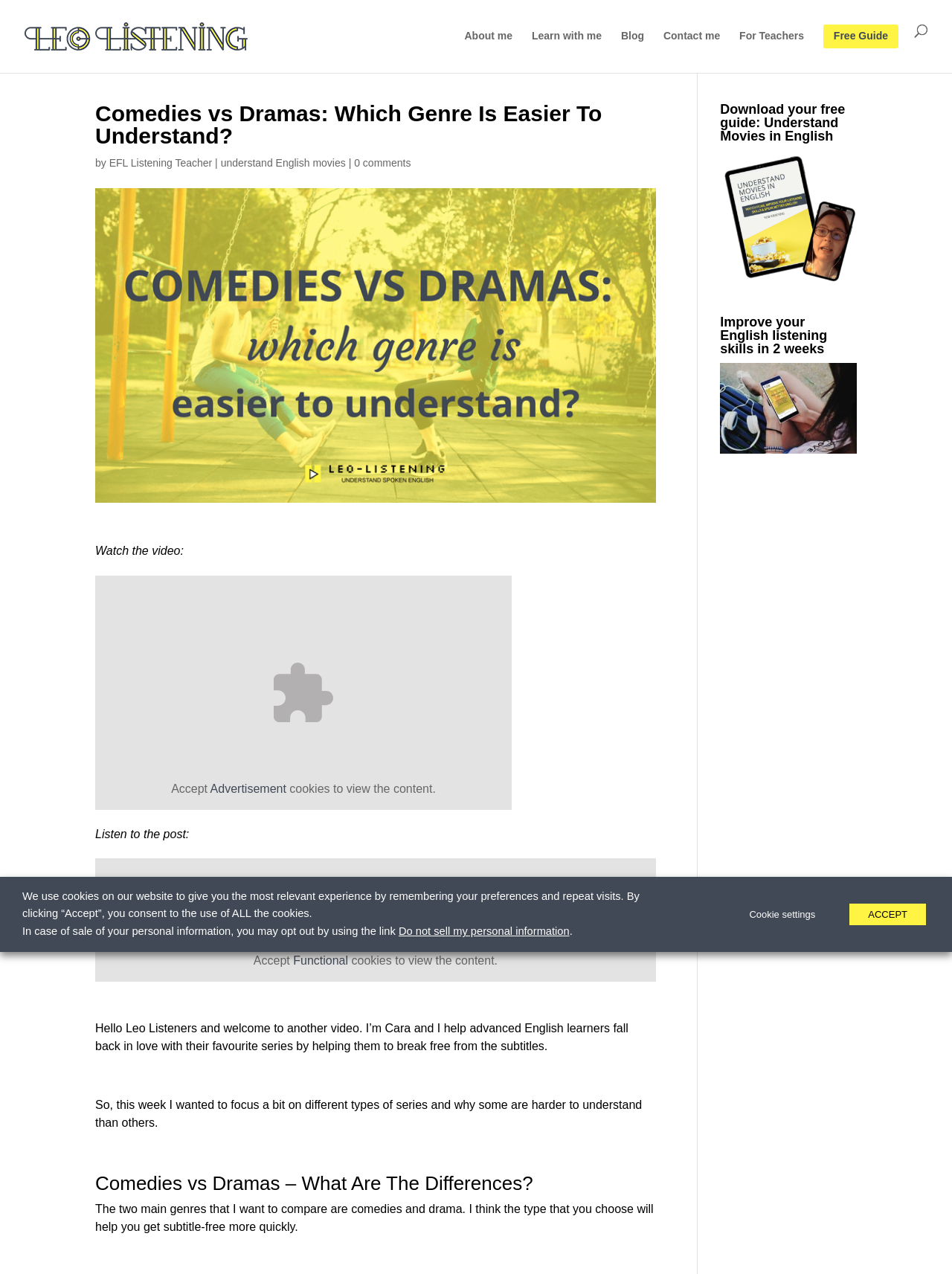Show the bounding box coordinates of the element that should be clicked to complete the task: "Click the 'About me' link".

[0.488, 0.024, 0.538, 0.051]